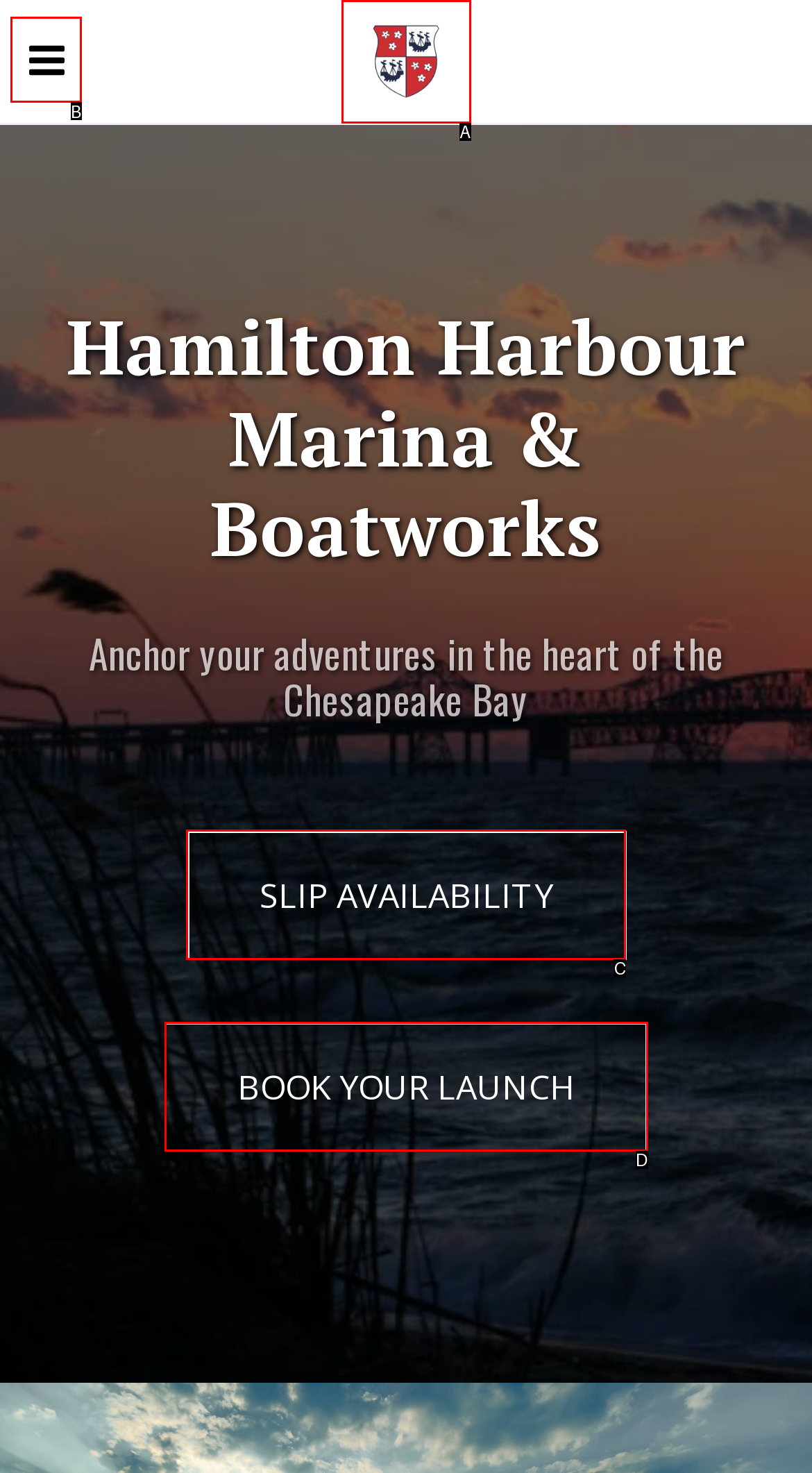Find the option that aligns with: Slip Availability
Provide the letter of the corresponding option.

C